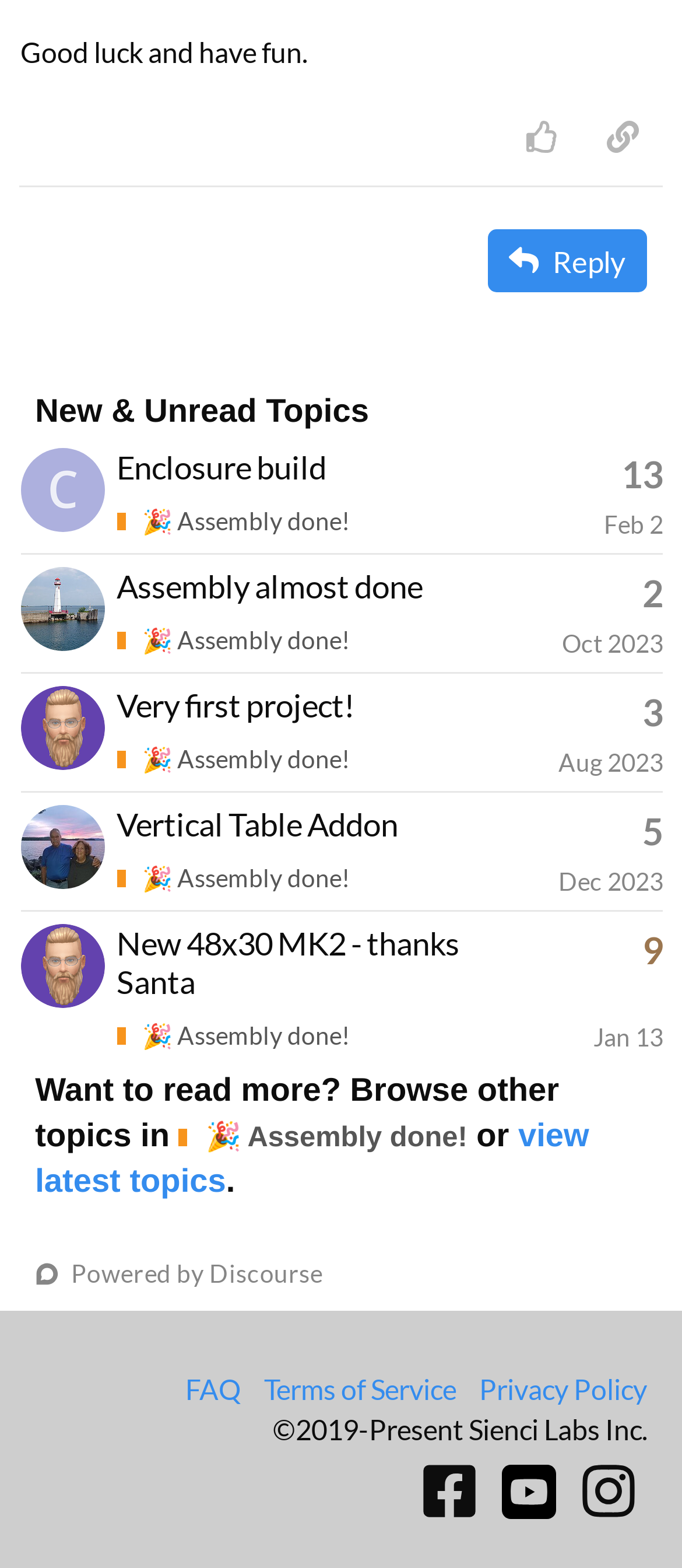Determine the bounding box coordinates of the UI element that matches the following description: "title="Our Instagram"". The coordinates should be four float numbers between 0 and 1 in the format [left, top, right, bottom].

[0.849, 0.927, 0.936, 0.973]